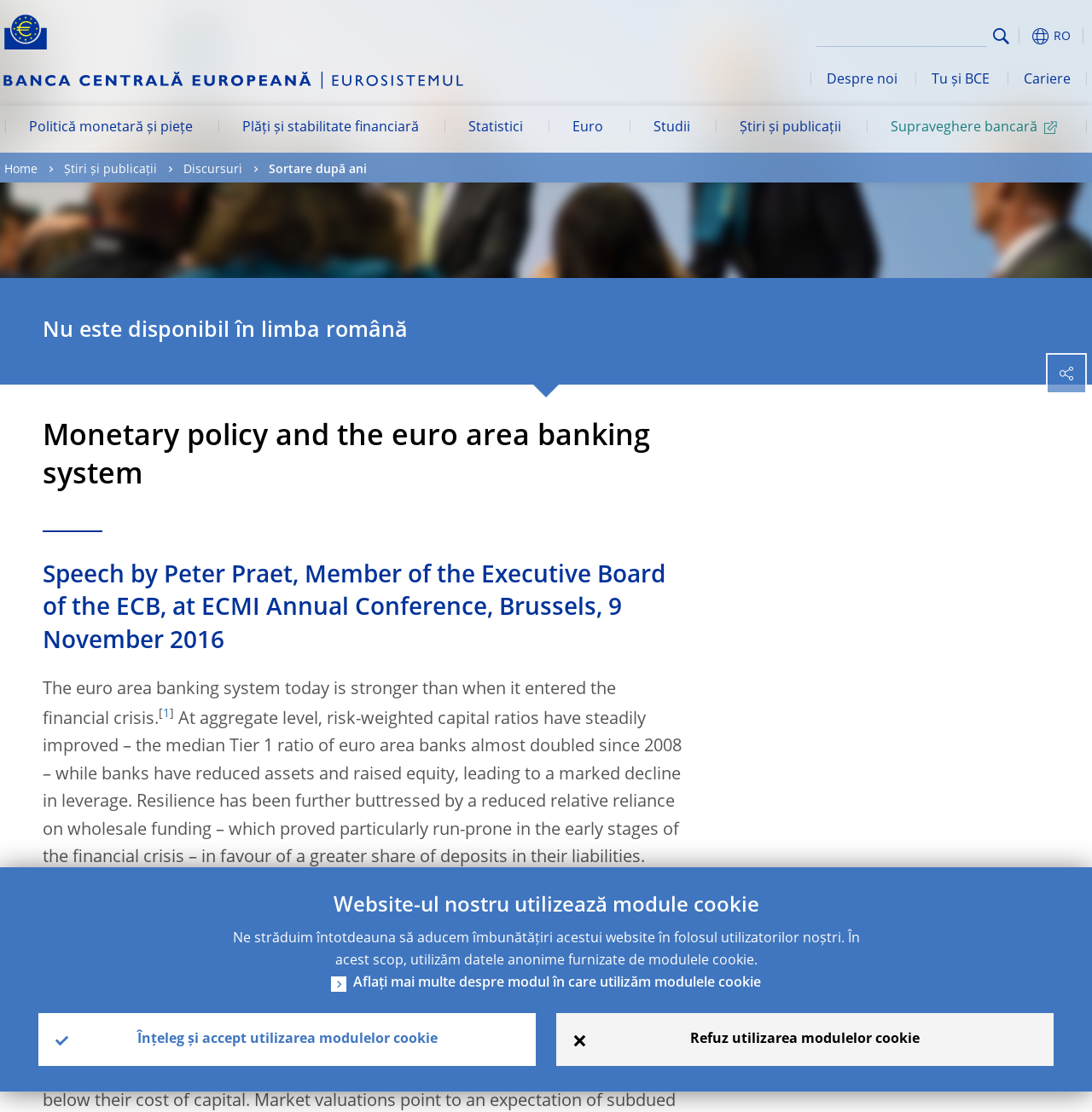Using the given element description, provide the bounding box coordinates (top-left x, top-left y, bottom-right x, bottom-right y) for the corresponding UI element in the screenshot: Despre noi

[0.741, 0.052, 0.838, 0.095]